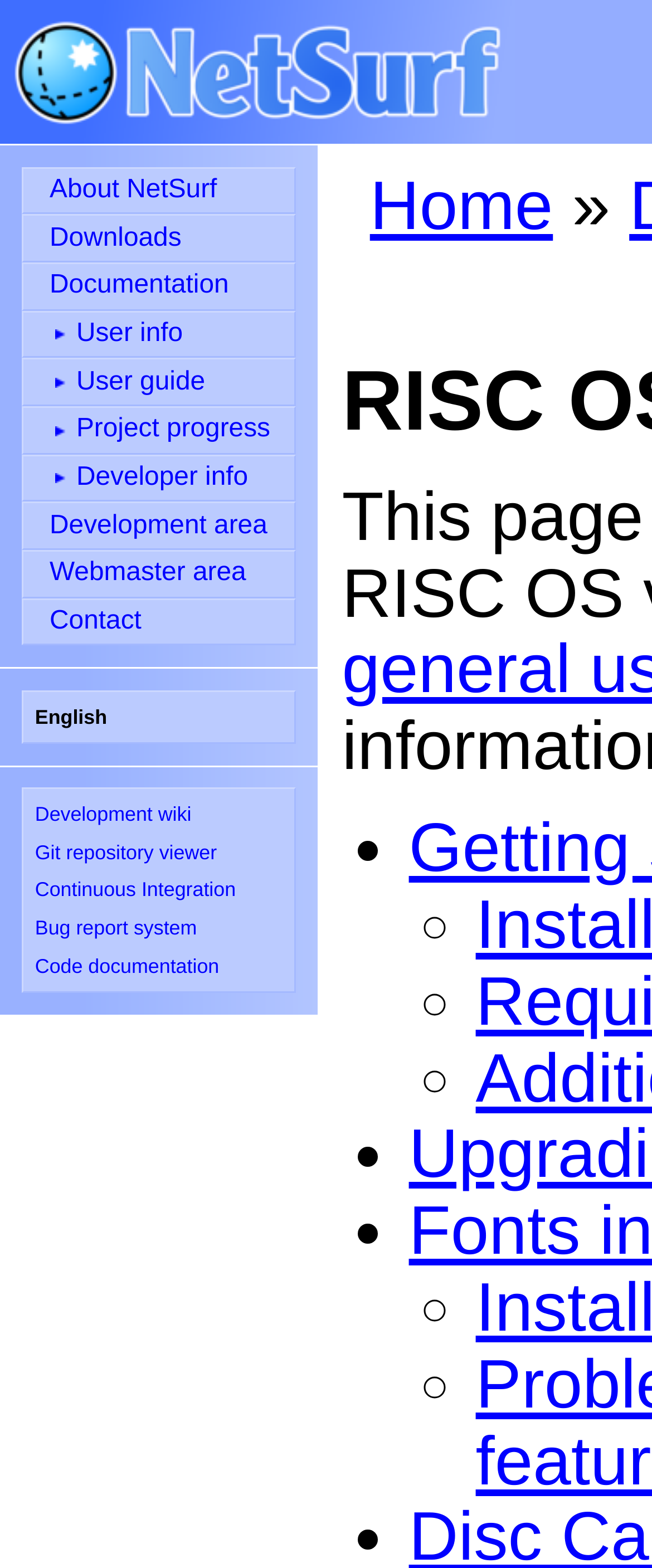Please mark the clickable region by giving the bounding box coordinates needed to complete this instruction: "Get directions".

None